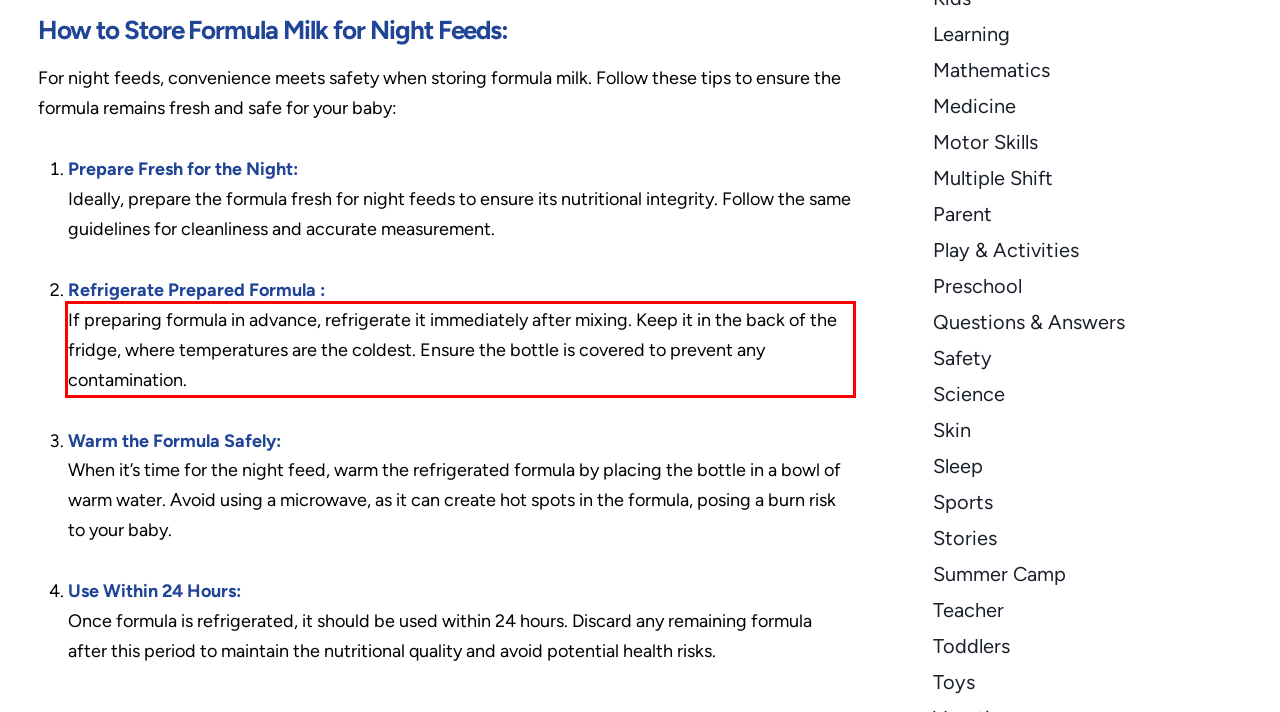There is a UI element on the webpage screenshot marked by a red bounding box. Extract and generate the text content from within this red box.

If preparing formula in advance, refrigerate it immediately after mixing. Keep it in the back of the fridge, where temperatures are the coldest. Ensure the bottle is covered to prevent any contamination.